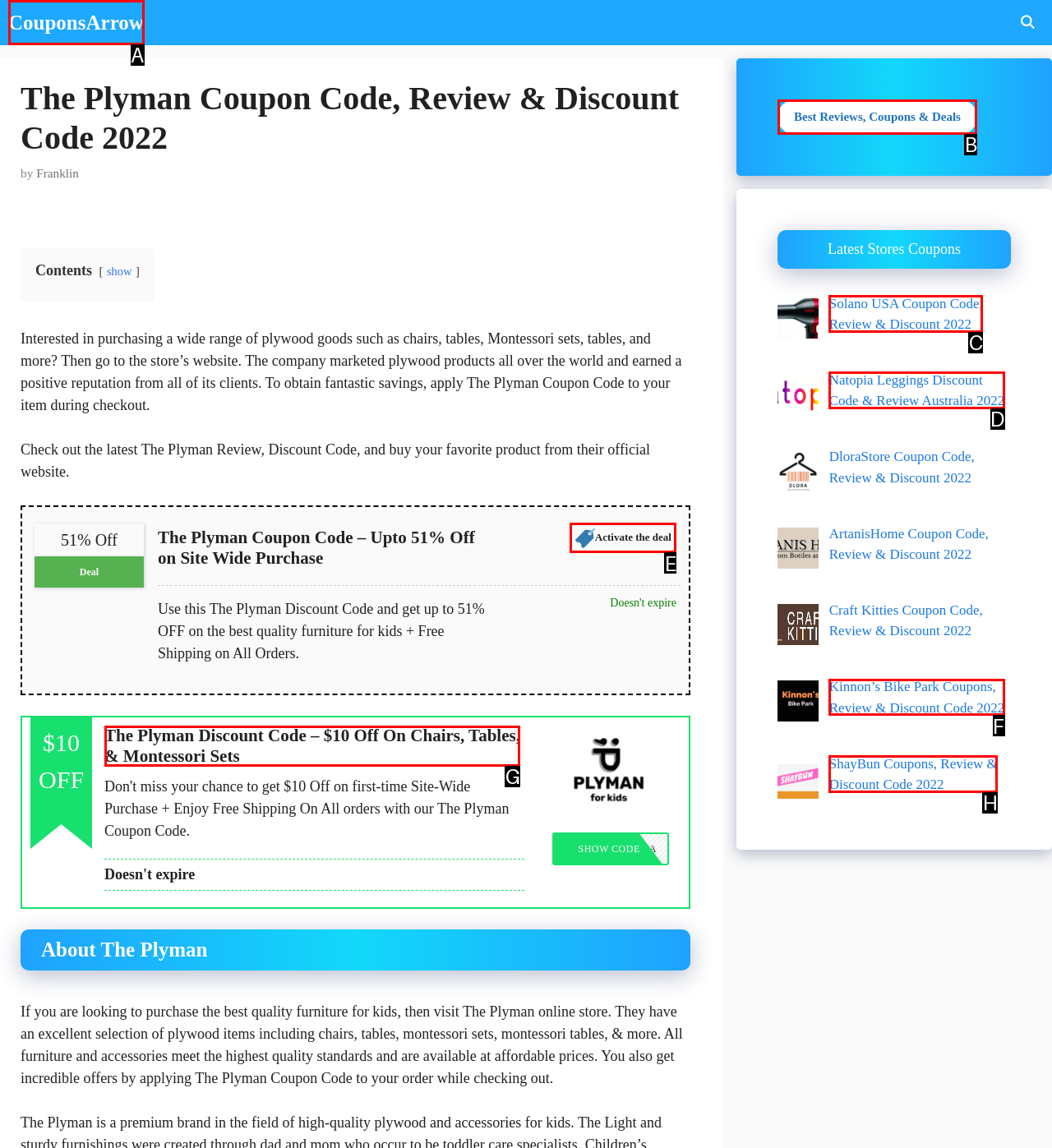Point out the correct UI element to click to carry out this instruction: Click on the 'Coupons' link
Answer with the letter of the chosen option from the provided choices directly.

A